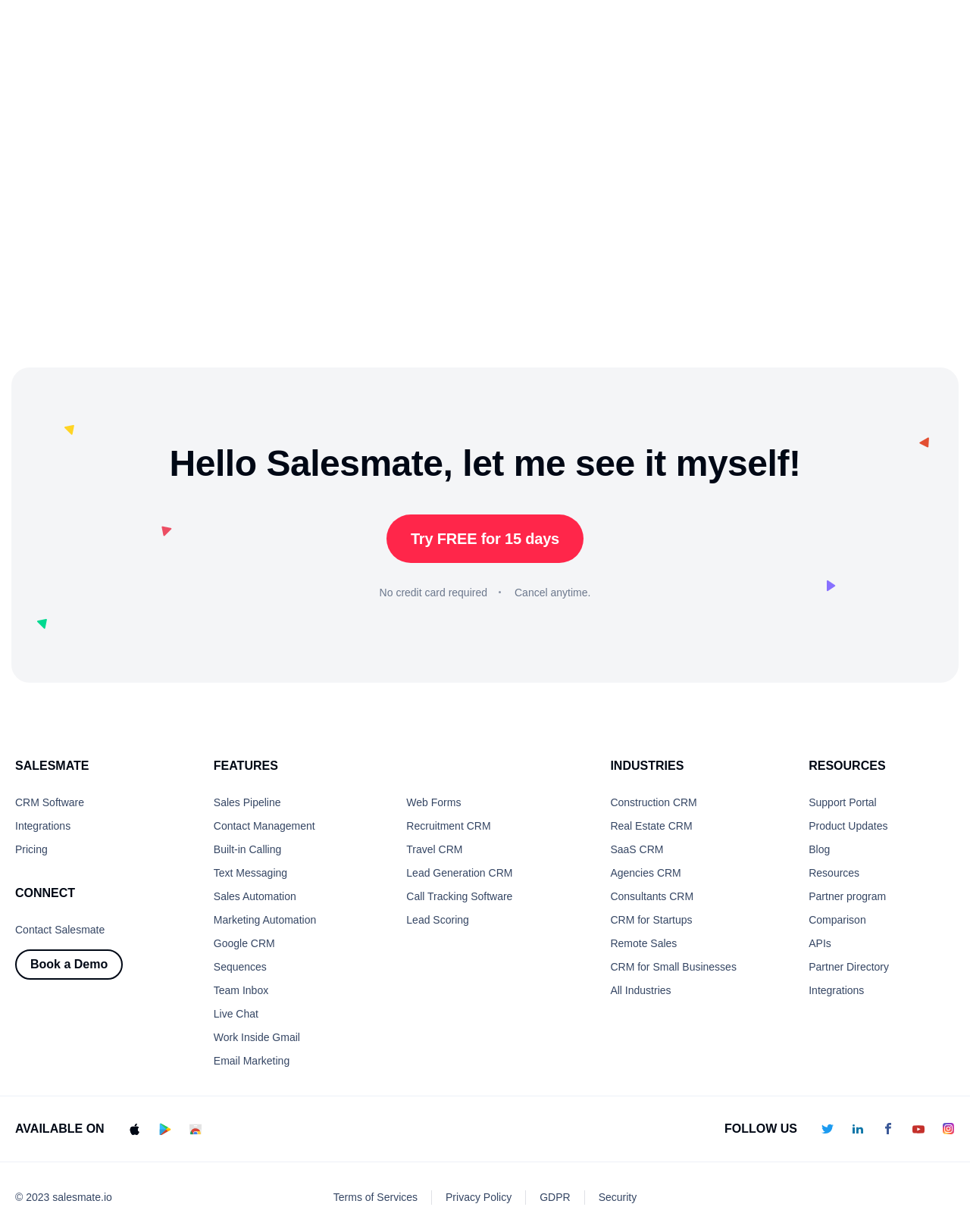Please find and report the bounding box coordinates of the element to click in order to perform the following action: "Explore sales pipeline features". The coordinates should be expressed as four float numbers between 0 and 1, in the format [left, top, right, bottom].

[0.22, 0.647, 0.289, 0.657]